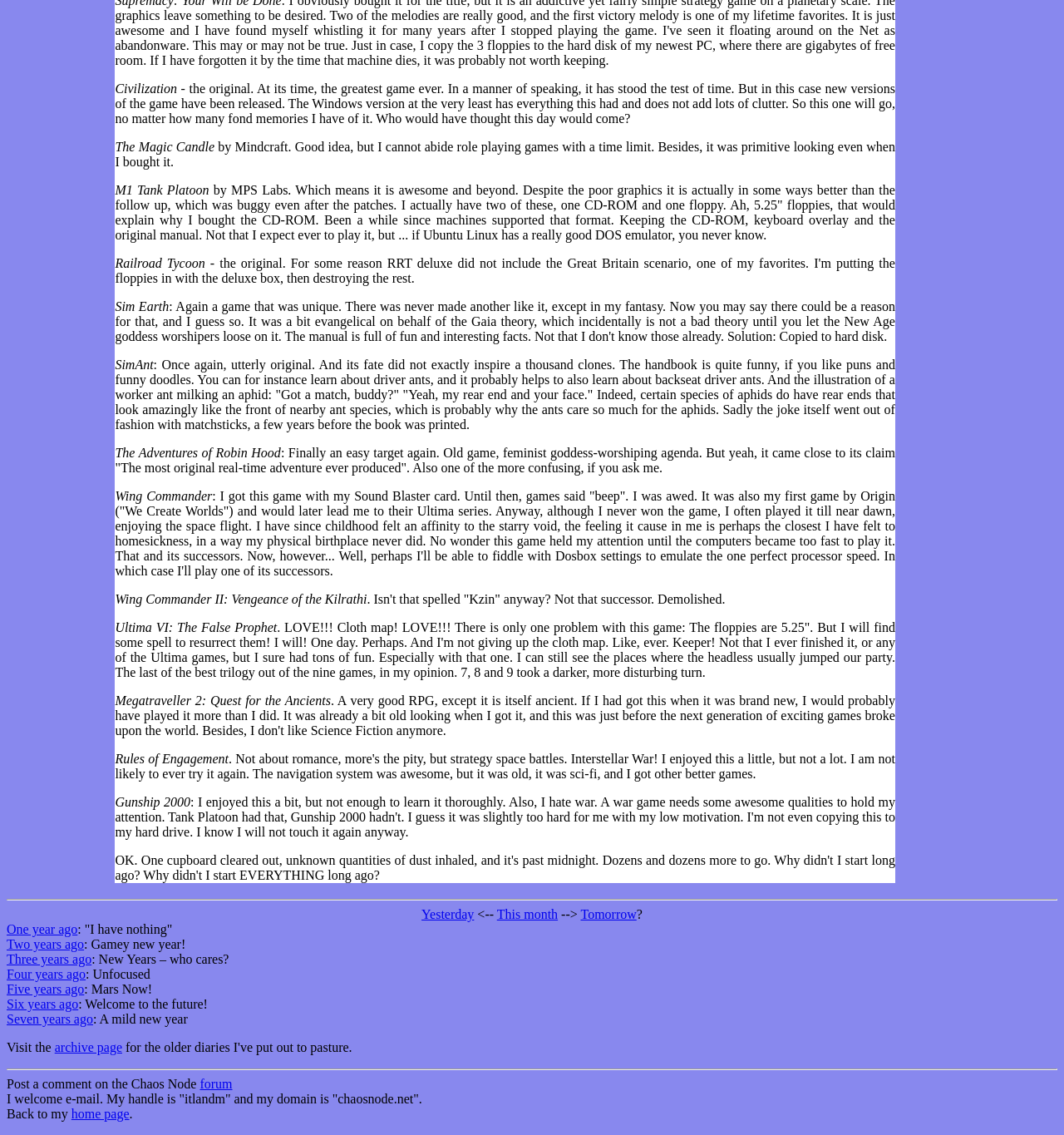Find the bounding box coordinates of the UI element according to this description: "Yesterday".

[0.396, 0.799, 0.446, 0.812]